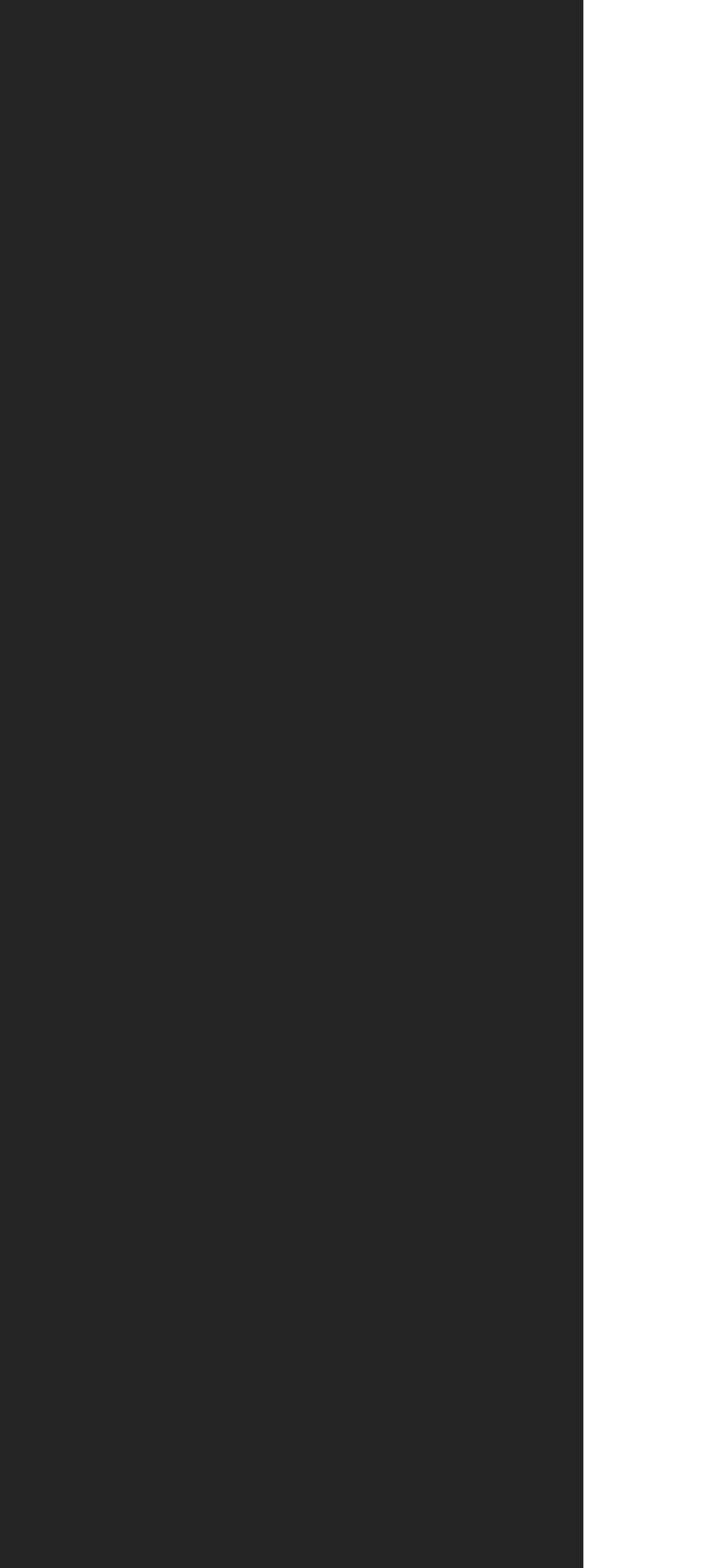Pinpoint the bounding box coordinates of the area that should be clicked to complete the following instruction: "Add to cart". The coordinates must be given as four float numbers between 0 and 1, i.e., [left, top, right, bottom].

None